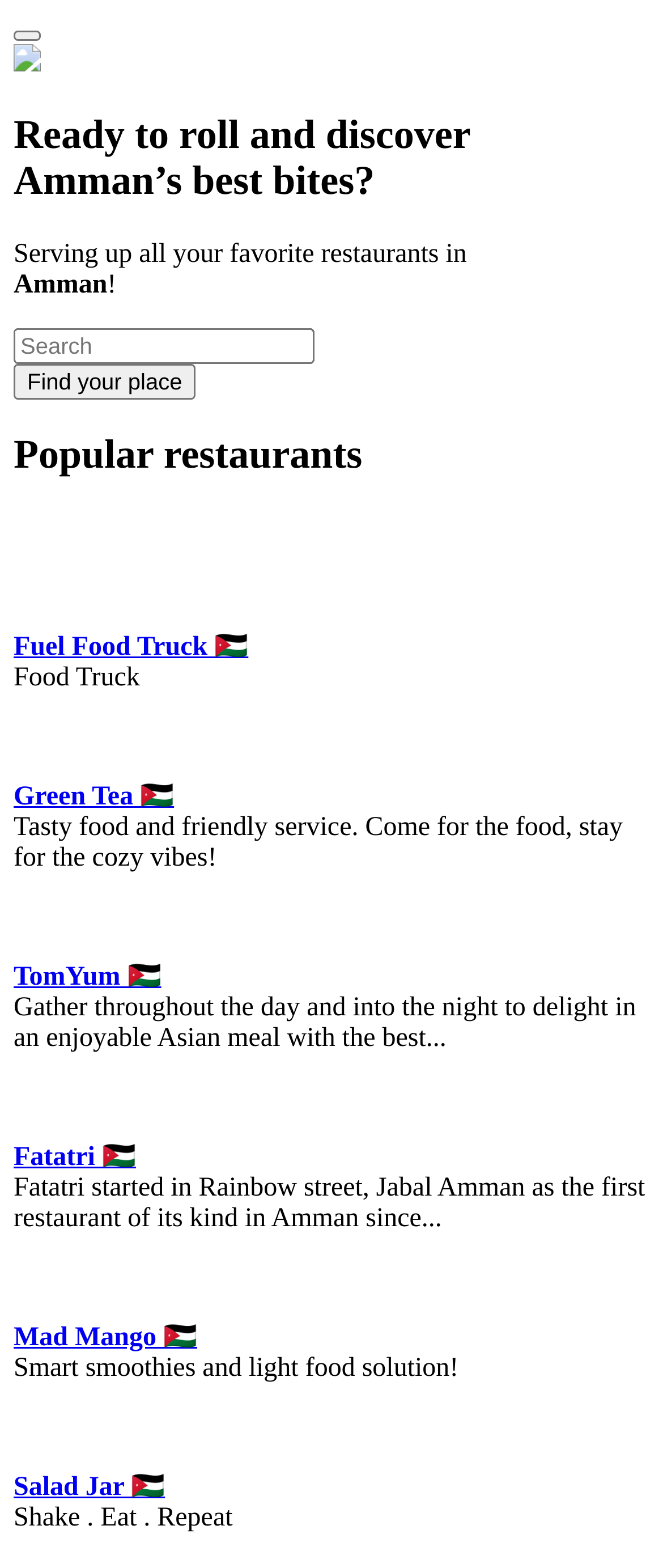Please reply to the following question using a single word or phrase: 
What is the purpose of the textbox?

Search